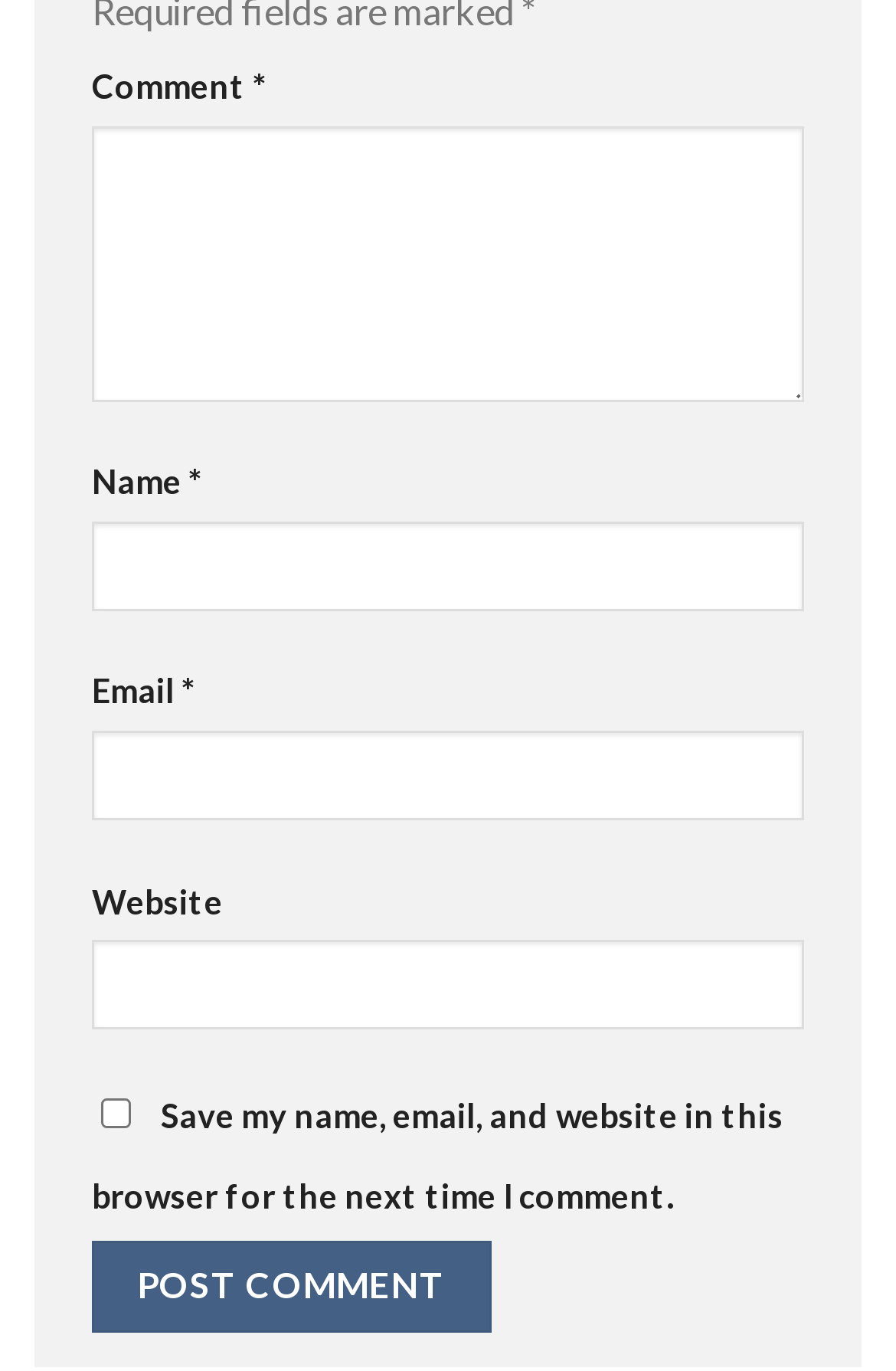Provide a thorough and detailed response to the question by examining the image: 
What is the function of the checkbox?

The checkbox is labeled 'Save my name, email, and website in this browser for the next time I comment.' This suggests that the function of the checkbox is to save the comment information in the browser for future use.